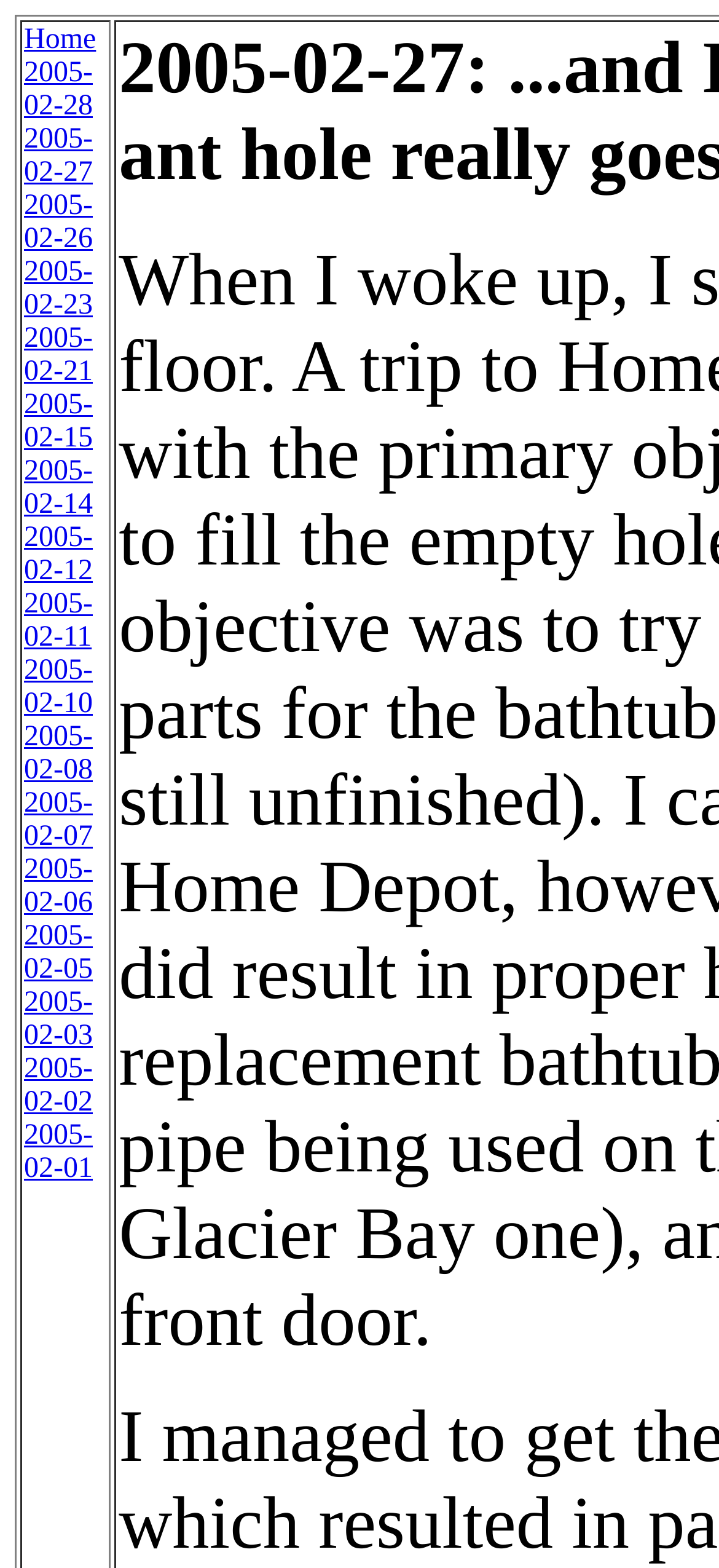Please reply to the following question with a single word or a short phrase:
What is the purpose of the 'Home' link?

To navigate to the homepage